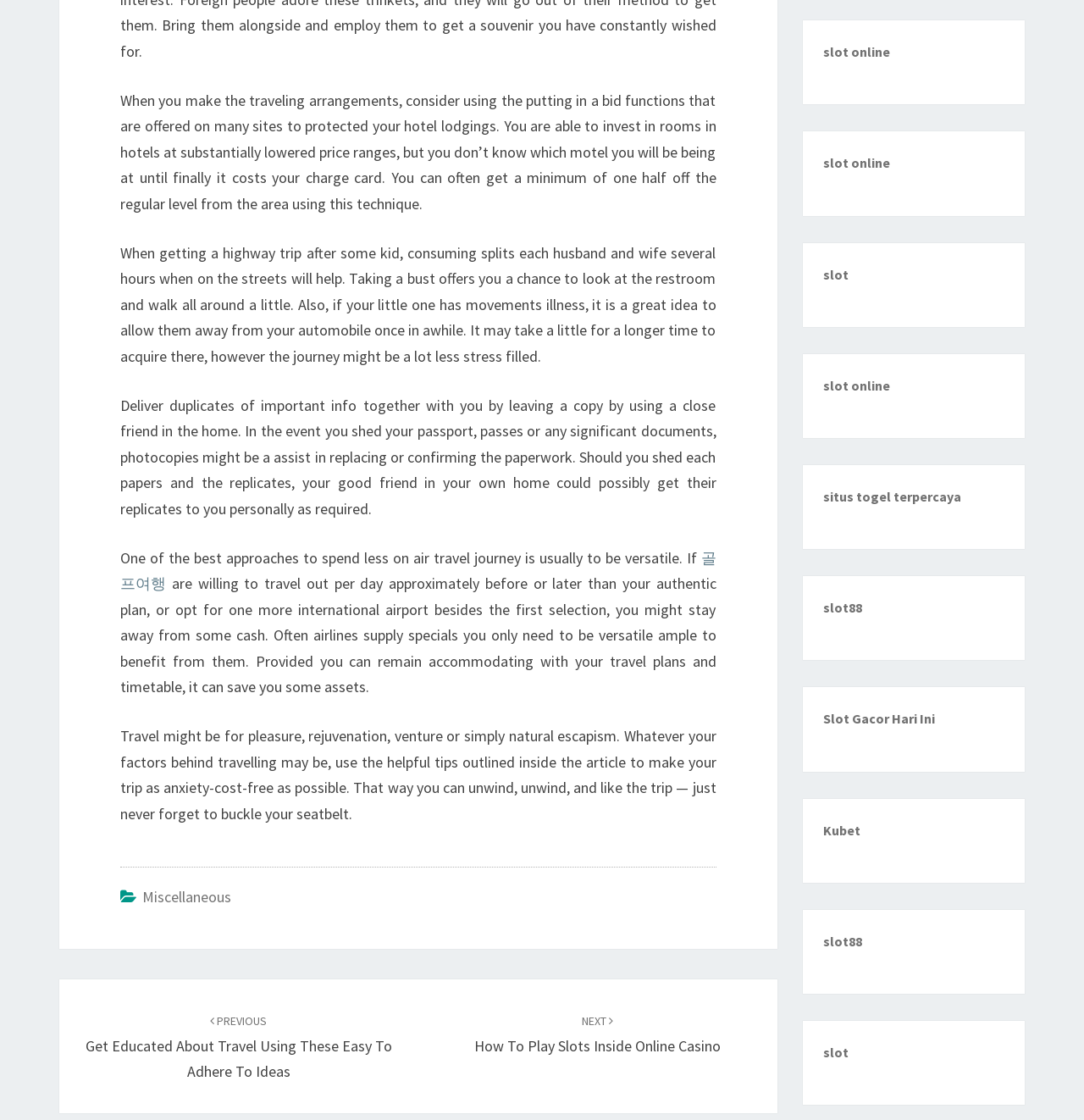Can you give a detailed response to the following question using the information from the image? What is the benefit of using bidding functions for hotel bookings?

According to the webpage, using bidding functions for hotel bookings can help you get rooms at substantially lowered price ranges, although you won't know which hotel you'll be staying at until your credit card is charged.